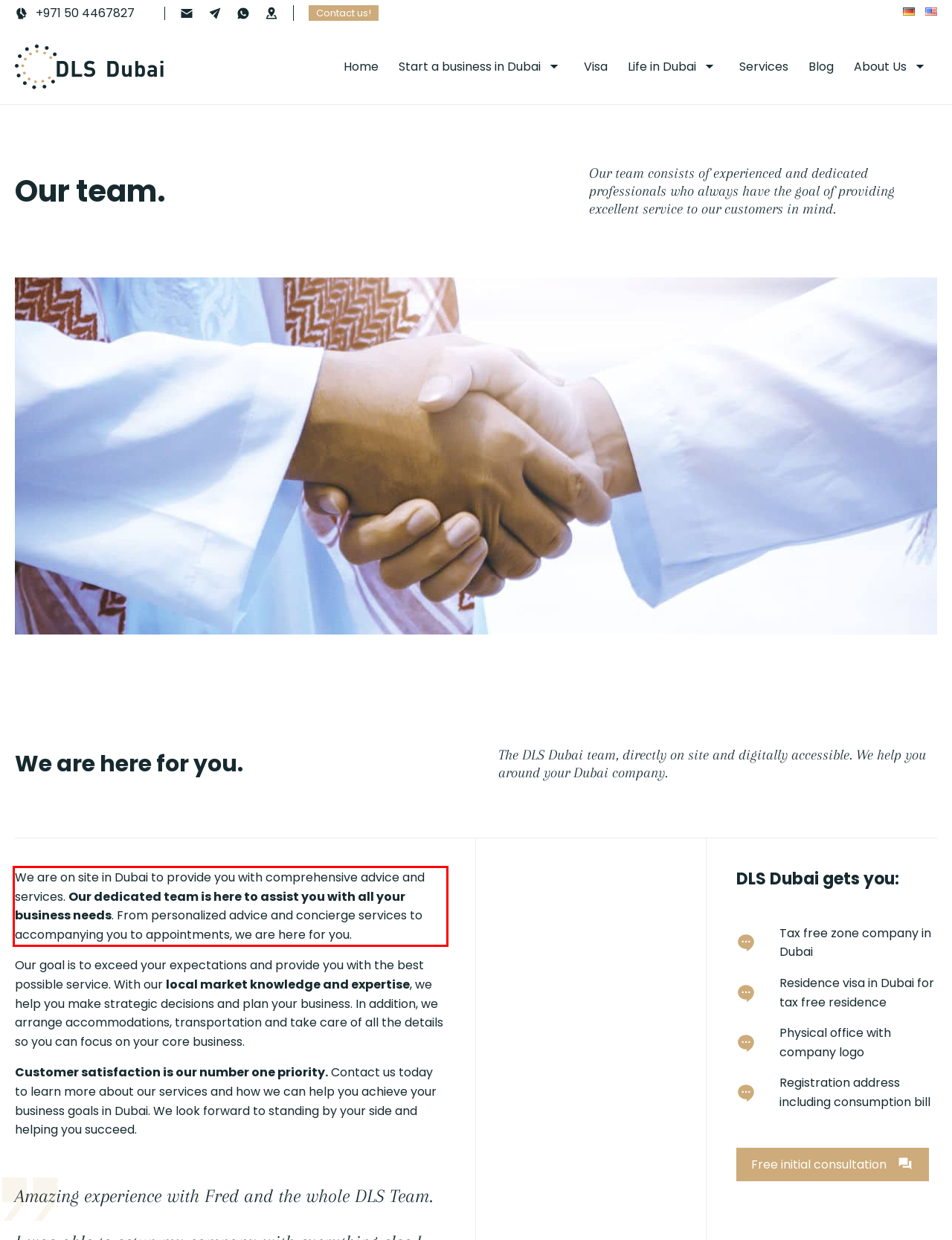You are given a screenshot of a webpage with a UI element highlighted by a red bounding box. Please perform OCR on the text content within this red bounding box.

We are on site in Dubai to provide you with comprehensive advice and services. Our dedicated team is here to assist you with all your business needs. From personalized advice and concierge services to accompanying you to appointments, we are here for you.